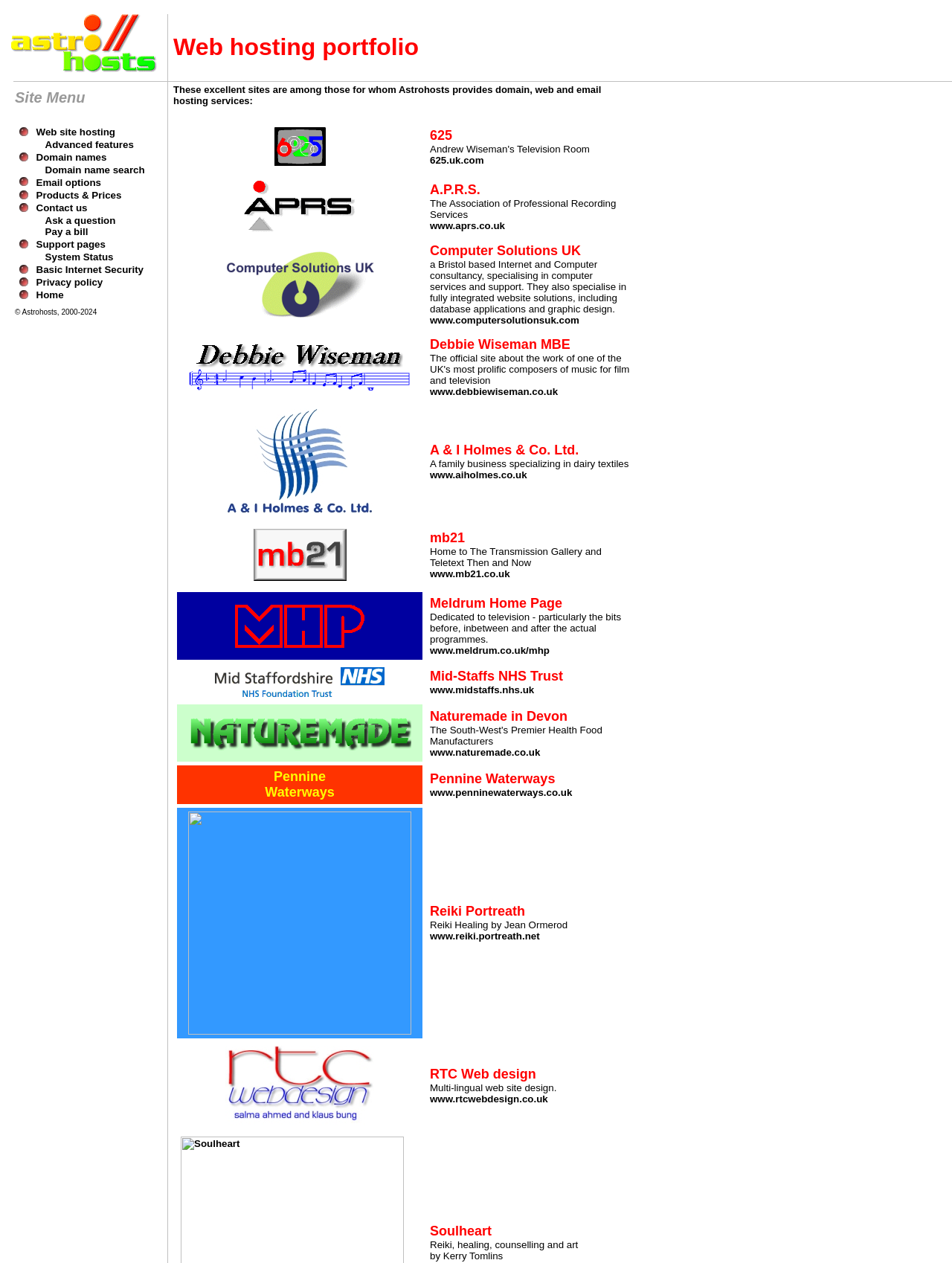What is the last option in the Site Menu section?
Could you answer the question in a detailed manner, providing as much information as possible?

After examining the Site Menu section, I found that the last option is 'Home', which is a link to the website's homepage.